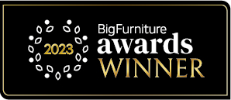What is the significance of the badge?
Examine the image closely and answer the question with as much detail as possible.

The badge highlights the achievement and distinction awarded for outstanding contributions within the sector, celebrating innovation and quality in furniture design and production.